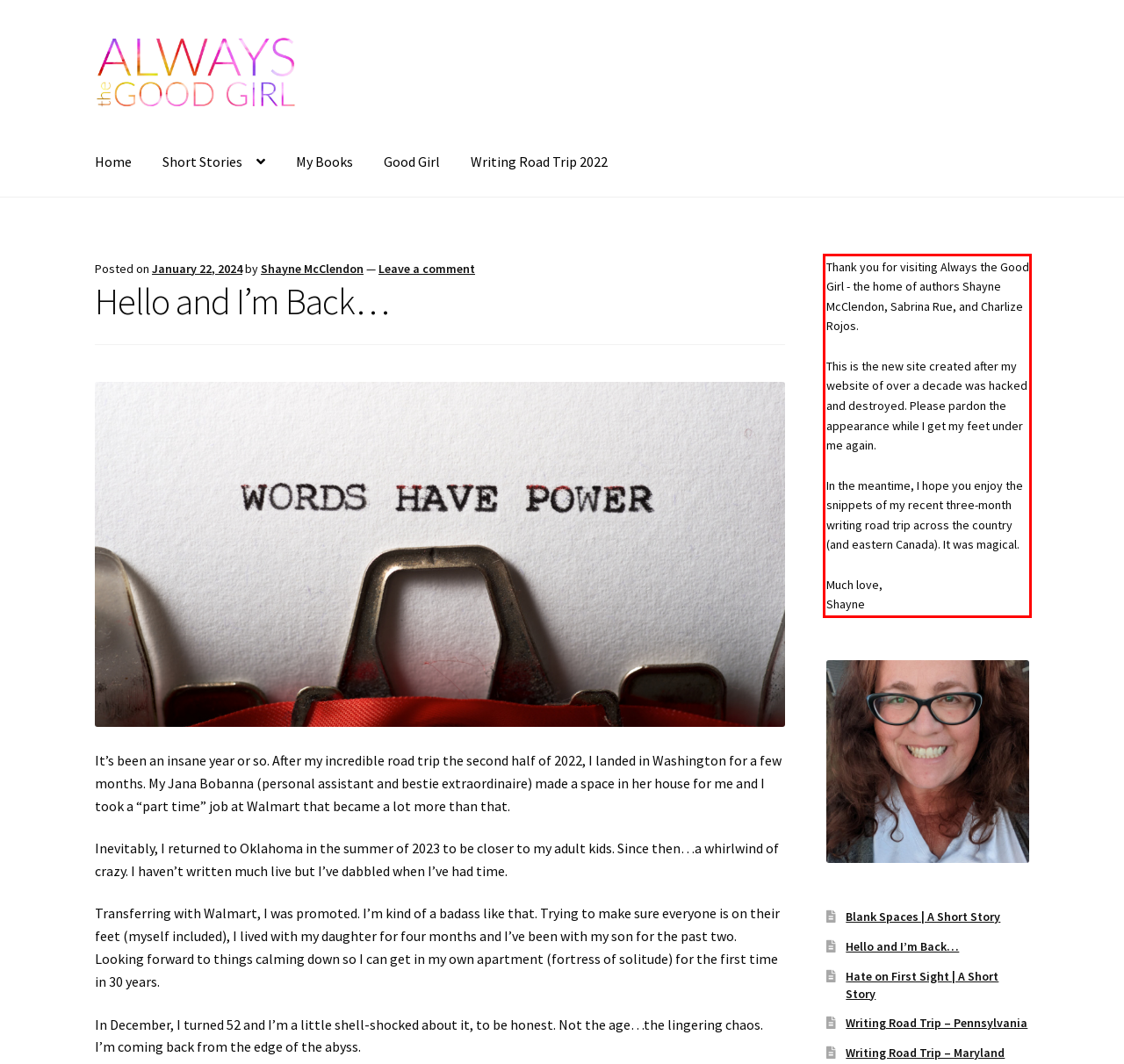Within the screenshot of a webpage, identify the red bounding box and perform OCR to capture the text content it contains.

Thank you for visiting Always the Good Girl - the home of authors Shayne McClendon, Sabrina Rue, and Charlize Rojos. This is the new site created after my website of over a decade was hacked and destroyed. Please pardon the appearance while I get my feet under me again. In the meantime, I hope you enjoy the snippets of my recent three-month writing road trip across the country (and eastern Canada). It was magical. Much love, Shayne